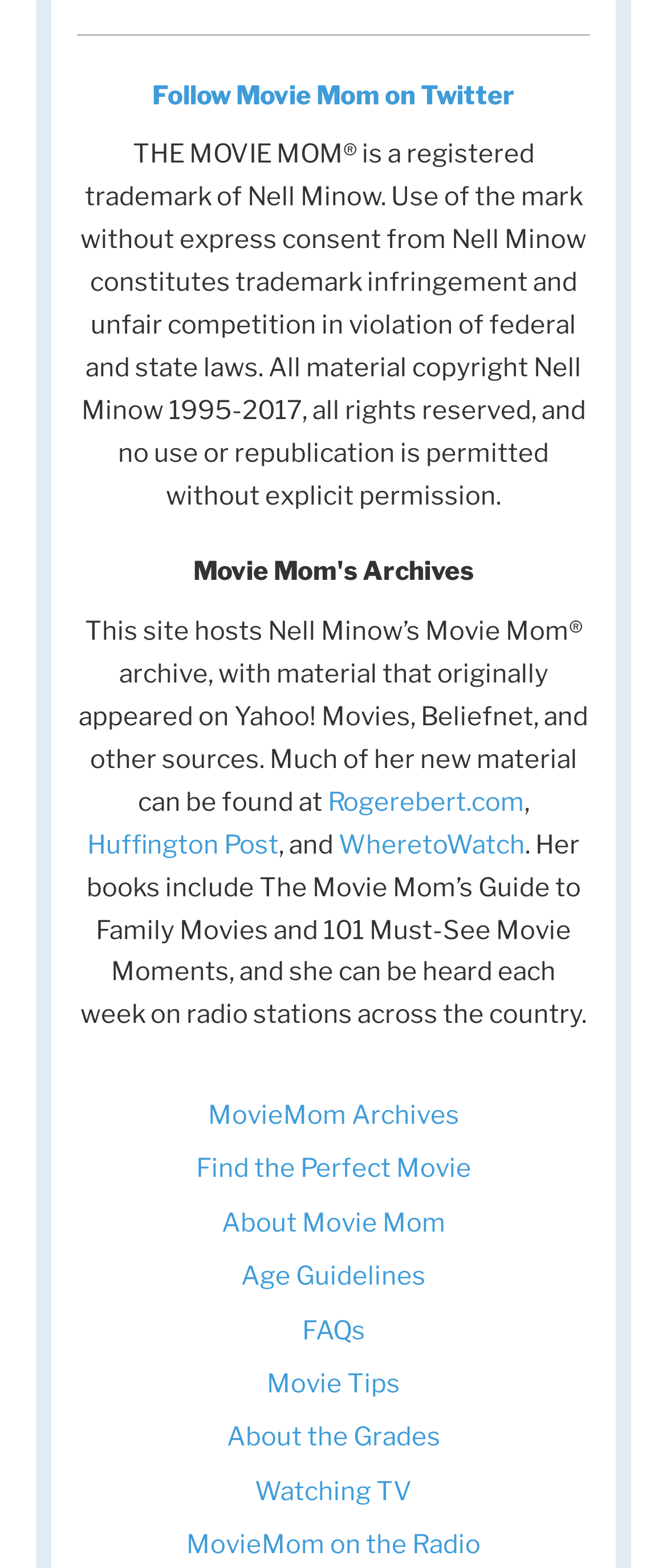Indicate the bounding box coordinates of the element that must be clicked to execute the instruction: "Explore MovieMom Archives". The coordinates should be given as four float numbers between 0 and 1, i.e., [left, top, right, bottom].

[0.312, 0.701, 0.688, 0.721]